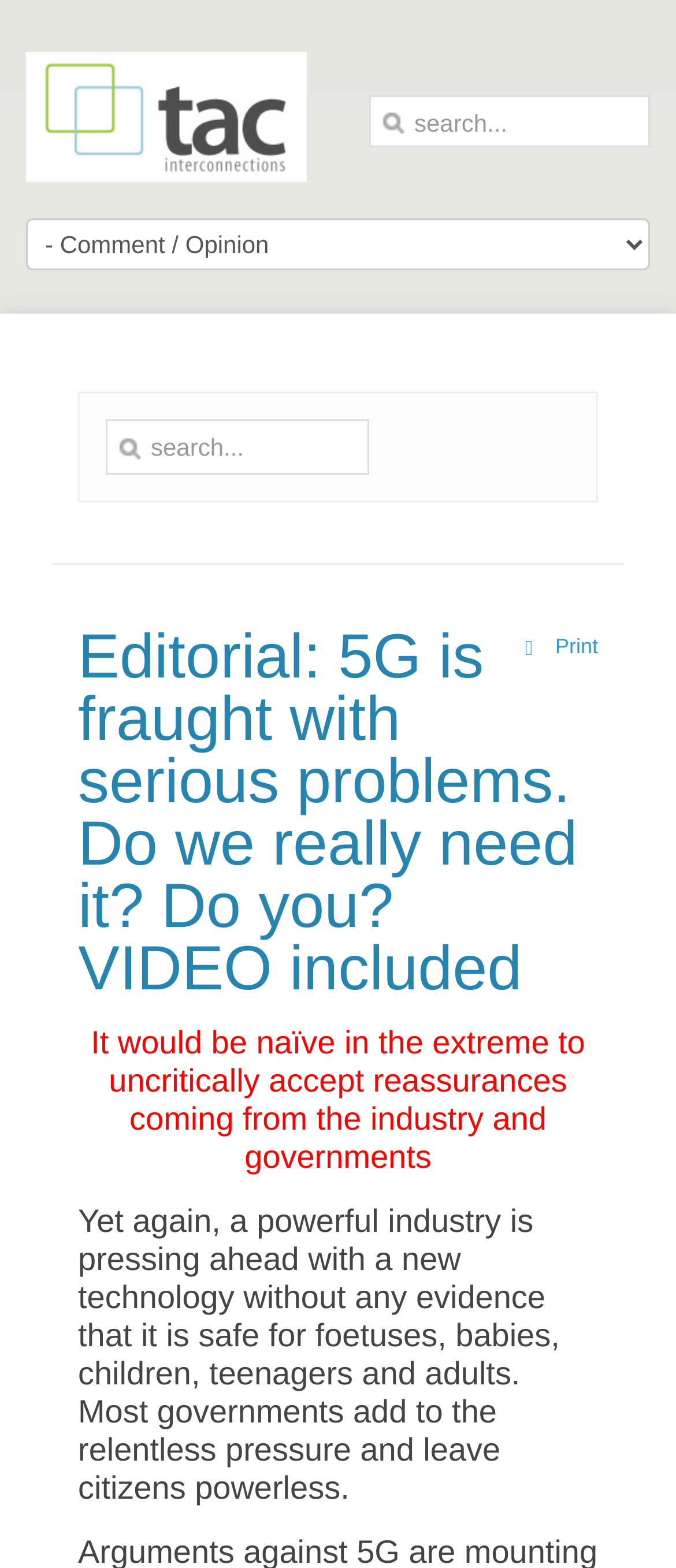Respond with a single word or phrase for the following question: 
What is the author's tone towards the industry and governments?

Critical